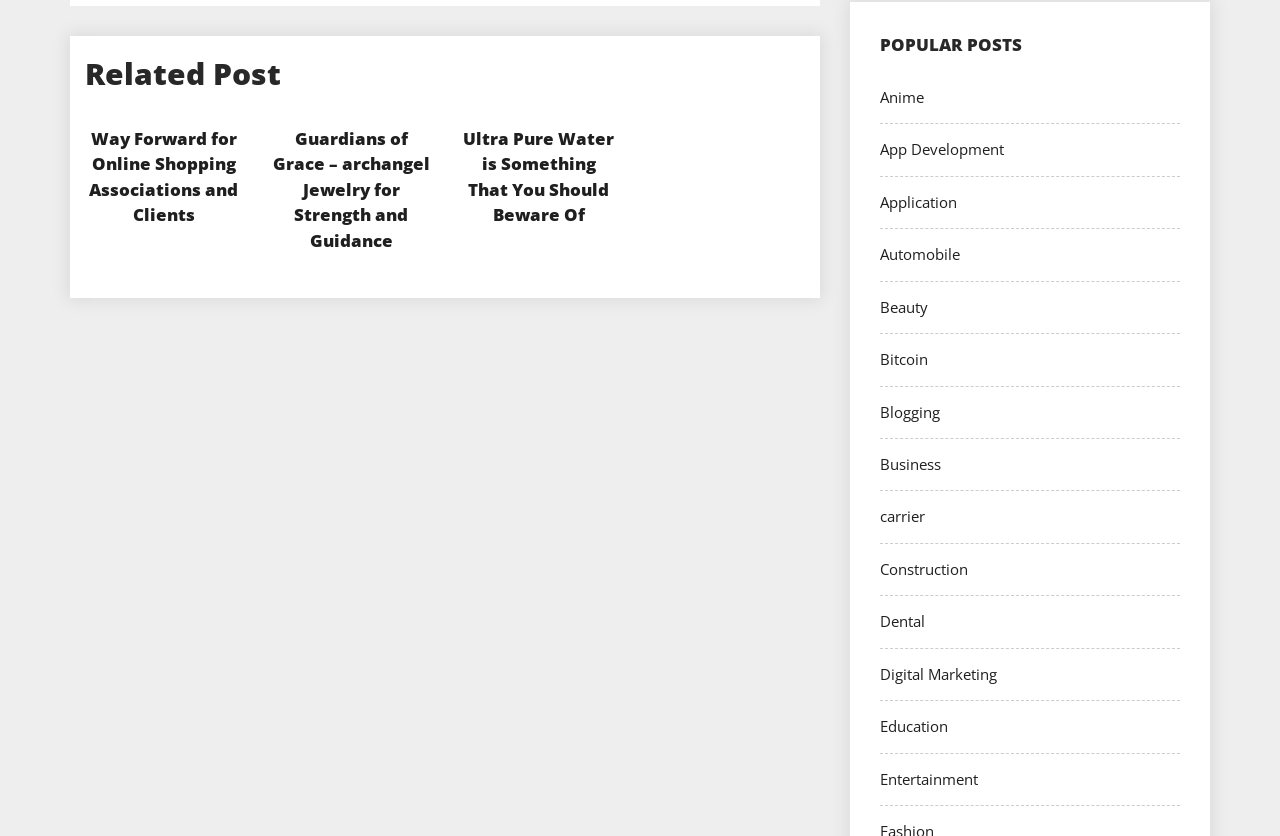Determine the bounding box coordinates of the section I need to click to execute the following instruction: "click on 'Way Forward for Online Shopping Associations and Clients'". Provide the coordinates as four float numbers between 0 and 1, i.e., [left, top, right, bottom].

[0.07, 0.152, 0.186, 0.271]